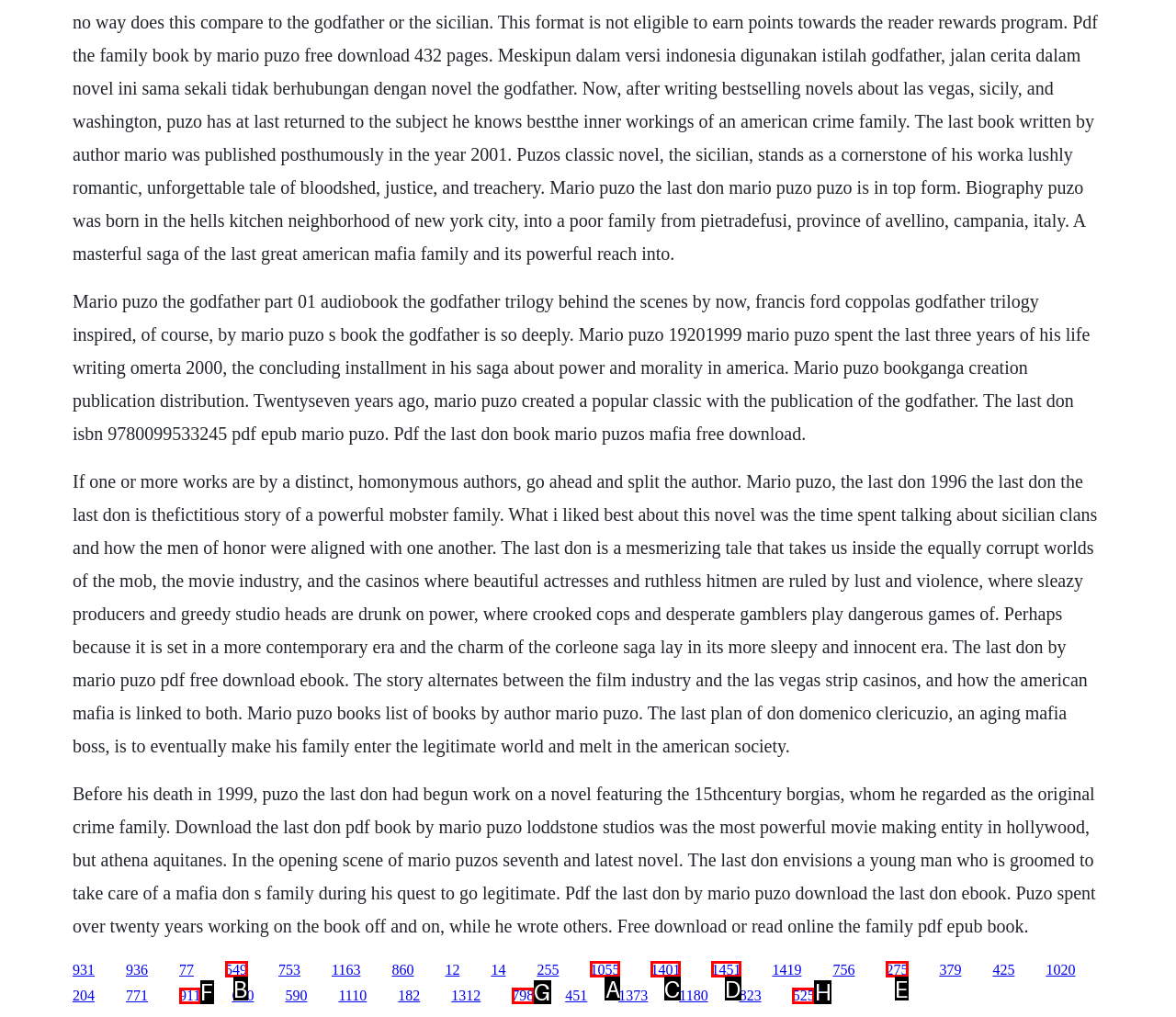Select the proper HTML element to perform the given task: Visit Facebook page Answer with the corresponding letter from the provided choices.

None